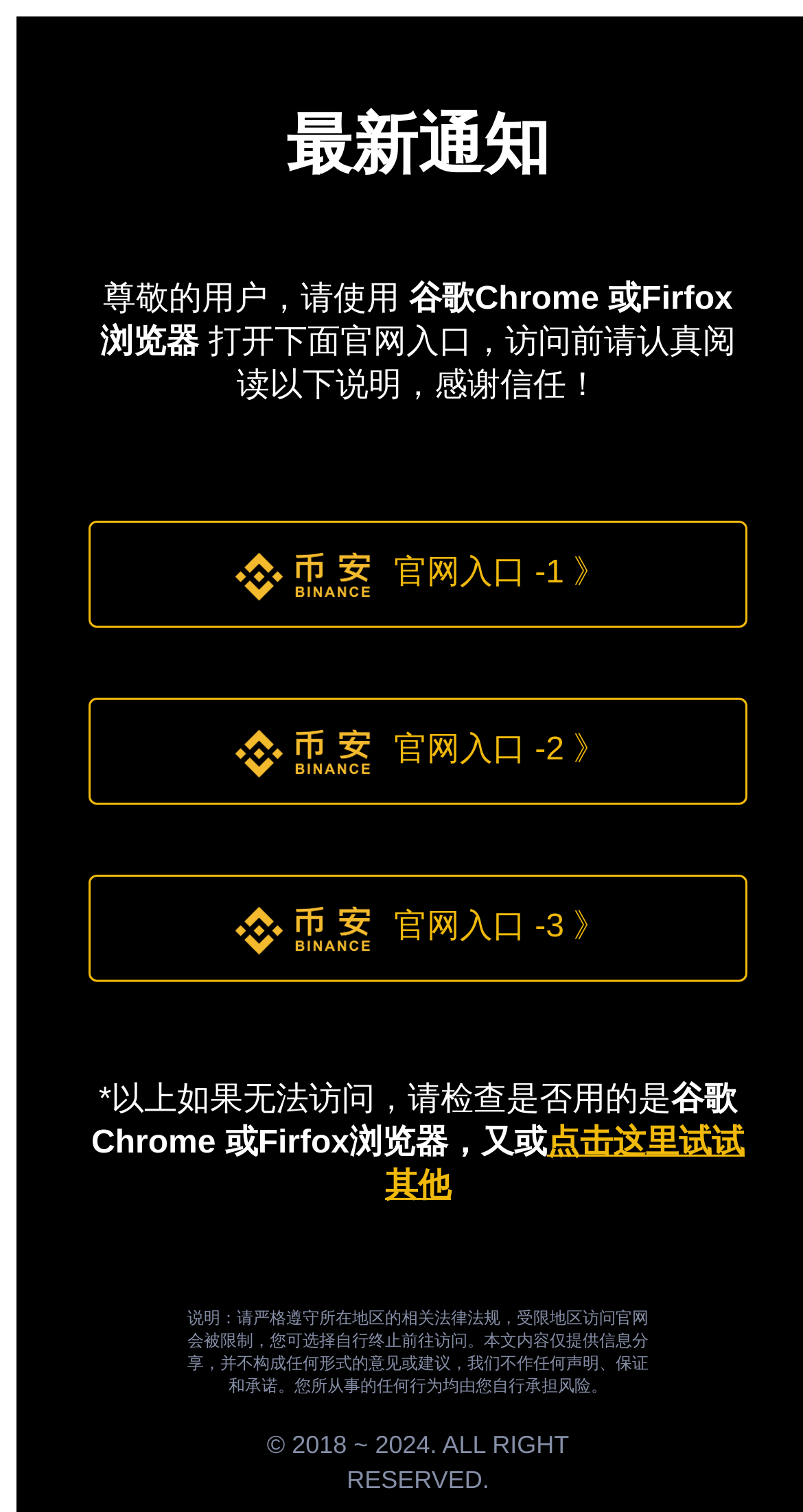Bounding box coordinates are specified in the format (top-left x, top-left y, bottom-right x, bottom-right y). All values are floating point numbers bounded between 0 and 1. Please provide the bounding box coordinate of the region this sentence describes: 官网入口 -1 》

[0.11, 0.345, 0.931, 0.415]